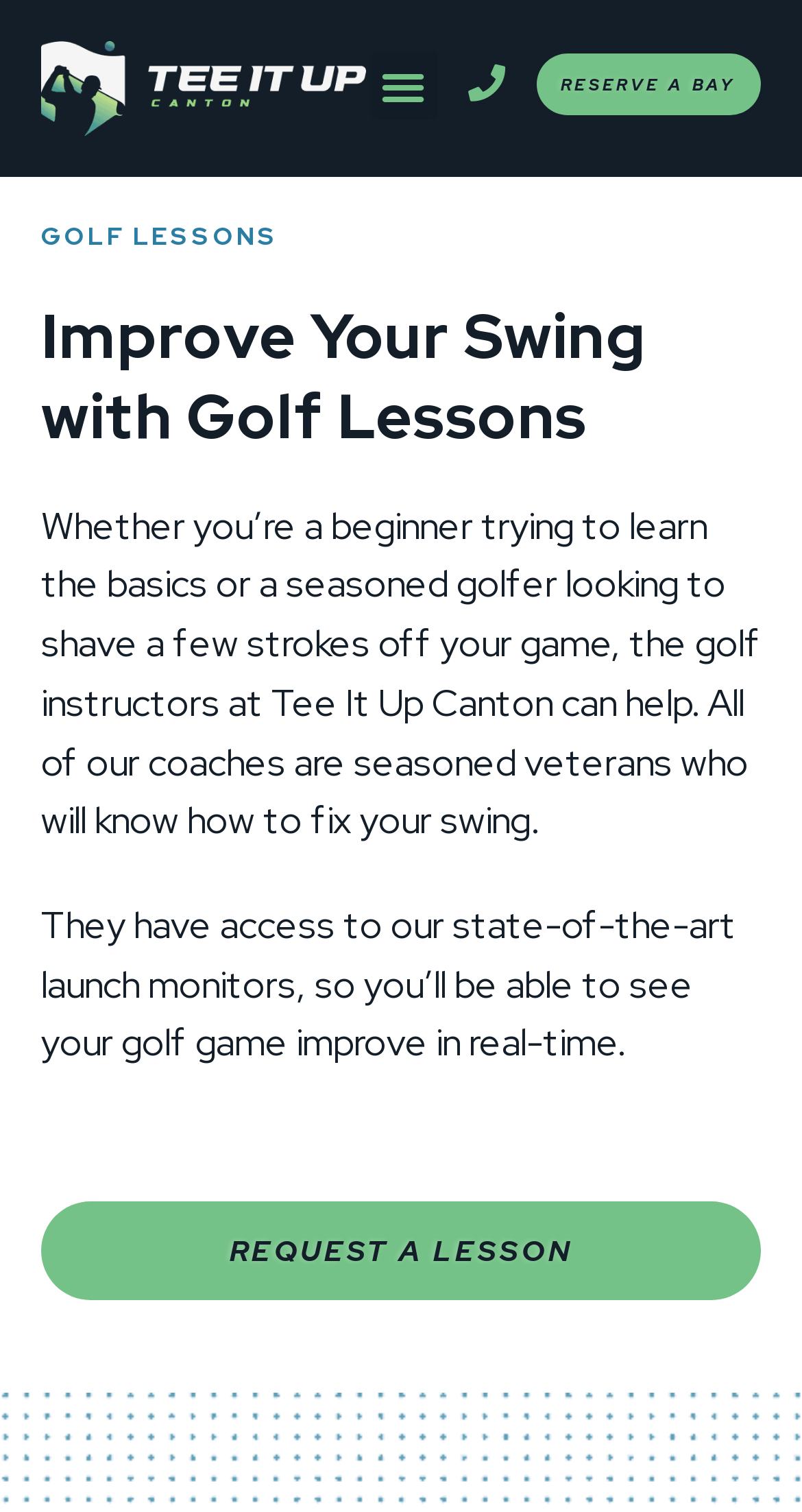Offer a thorough description of the webpage.

The webpage is about golf lessons offered by Tee It Up Canton, welcoming golfers of all skill levels and ages. At the top left, there is a link, followed by a menu toggle button to the right. Further to the right, there are two more links, with the second one being "RESERVE A BAY". 

Below these links, the page is divided into two sections. On the left, there is a heading "Improve Your Swing with Golf Lessons" followed by two paragraphs of text. The first paragraph explains that the golf instructors at Tee It Up Canton can help golfers of all levels, from beginners to seasoned players, to improve their game. The second paragraph mentions that the coaches have access to state-of-the-art launch monitors, allowing golfers to see their improvement in real-time.

On the right side of the page, there is a prominent call-to-action, a link to "REQUEST A LESSON", positioned near the bottom. Above this link, there is a title "GOLF LESSONS" in a larger font. Overall, the webpage is focused on promoting golf lessons and encouraging visitors to take action and request a lesson.